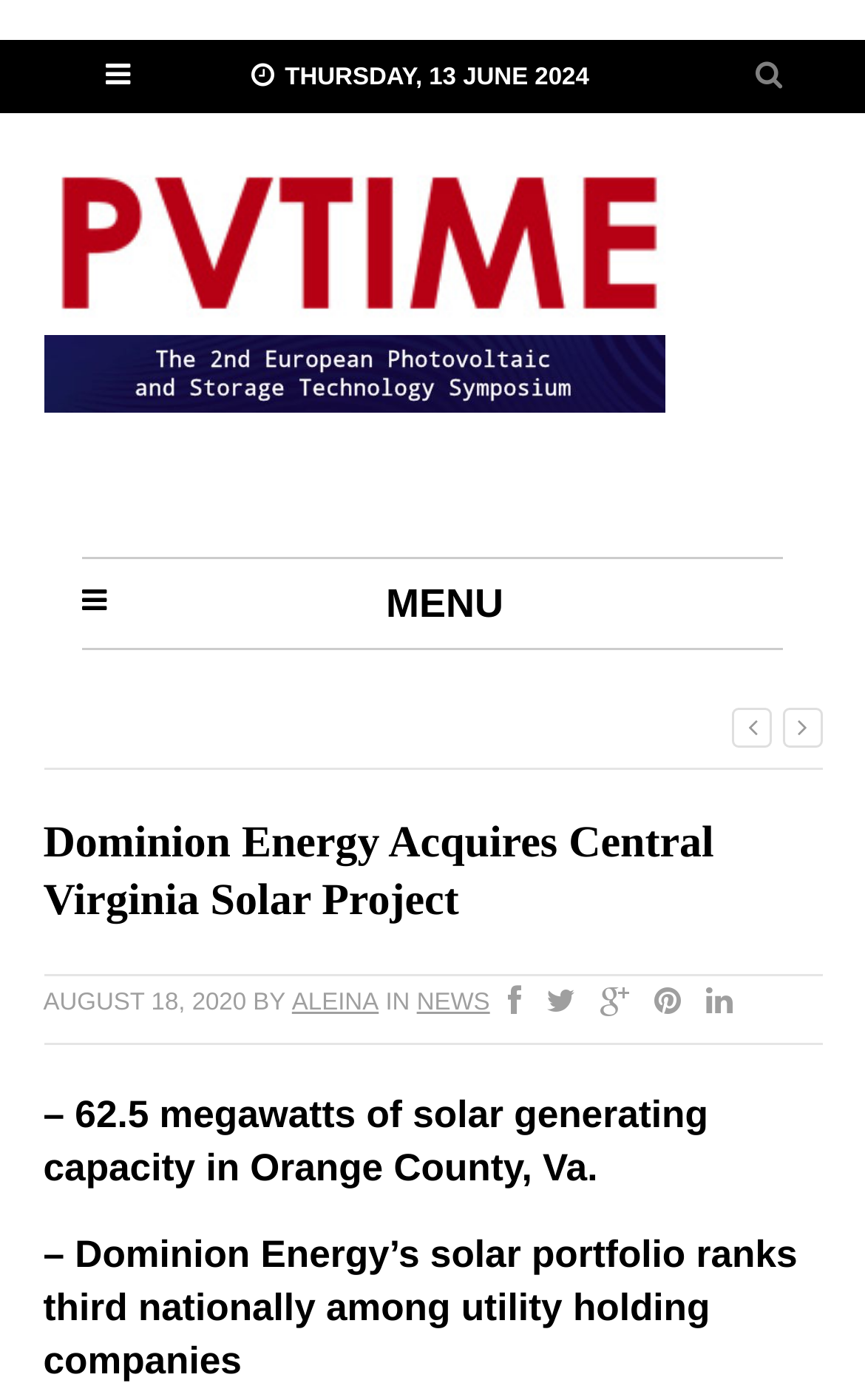Please find the bounding box coordinates for the clickable element needed to perform this instruction: "Search for something".

None